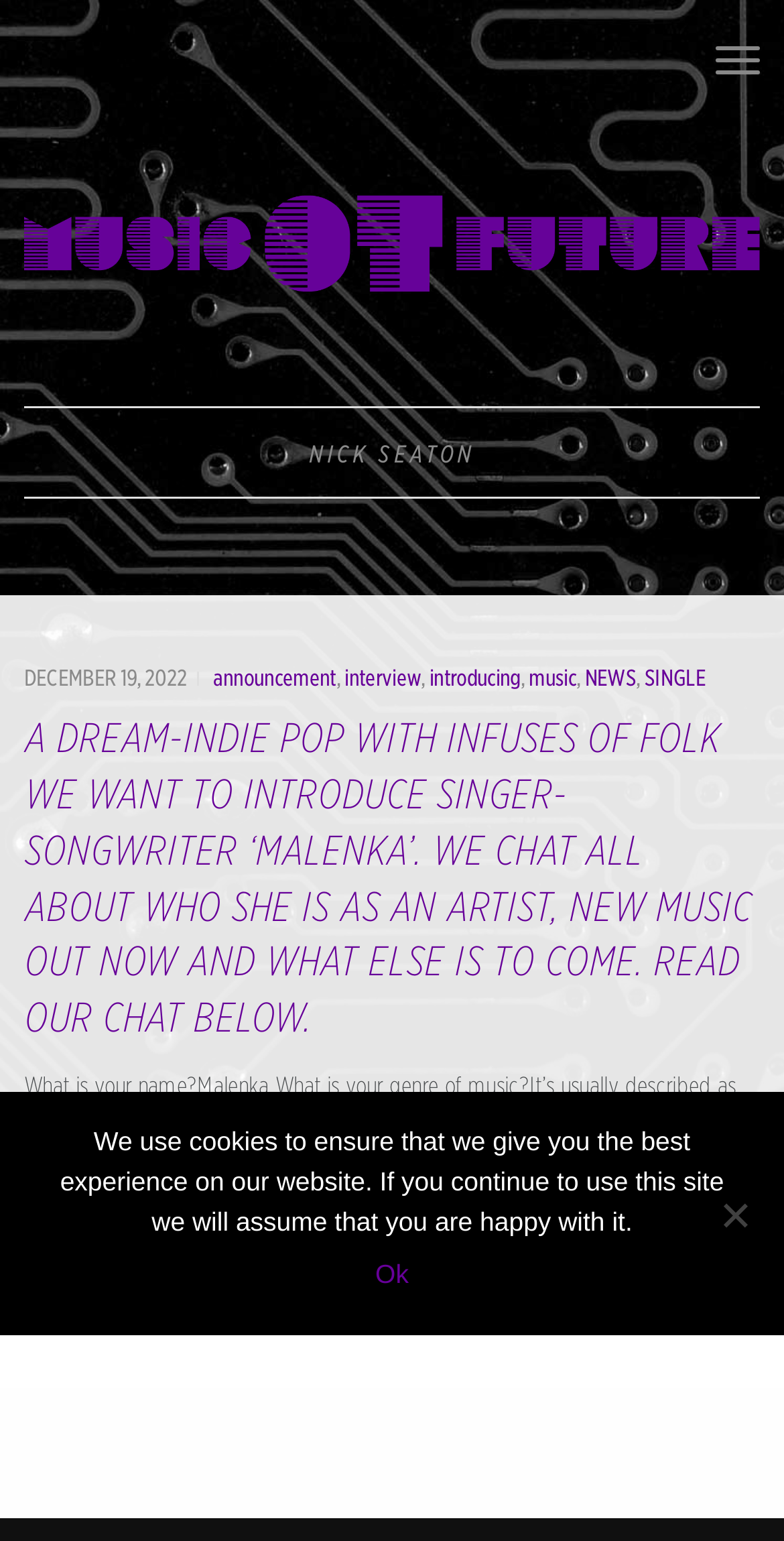Pinpoint the bounding box coordinates of the element to be clicked to execute the instruction: "Read the interview article".

[0.44, 0.431, 0.537, 0.448]